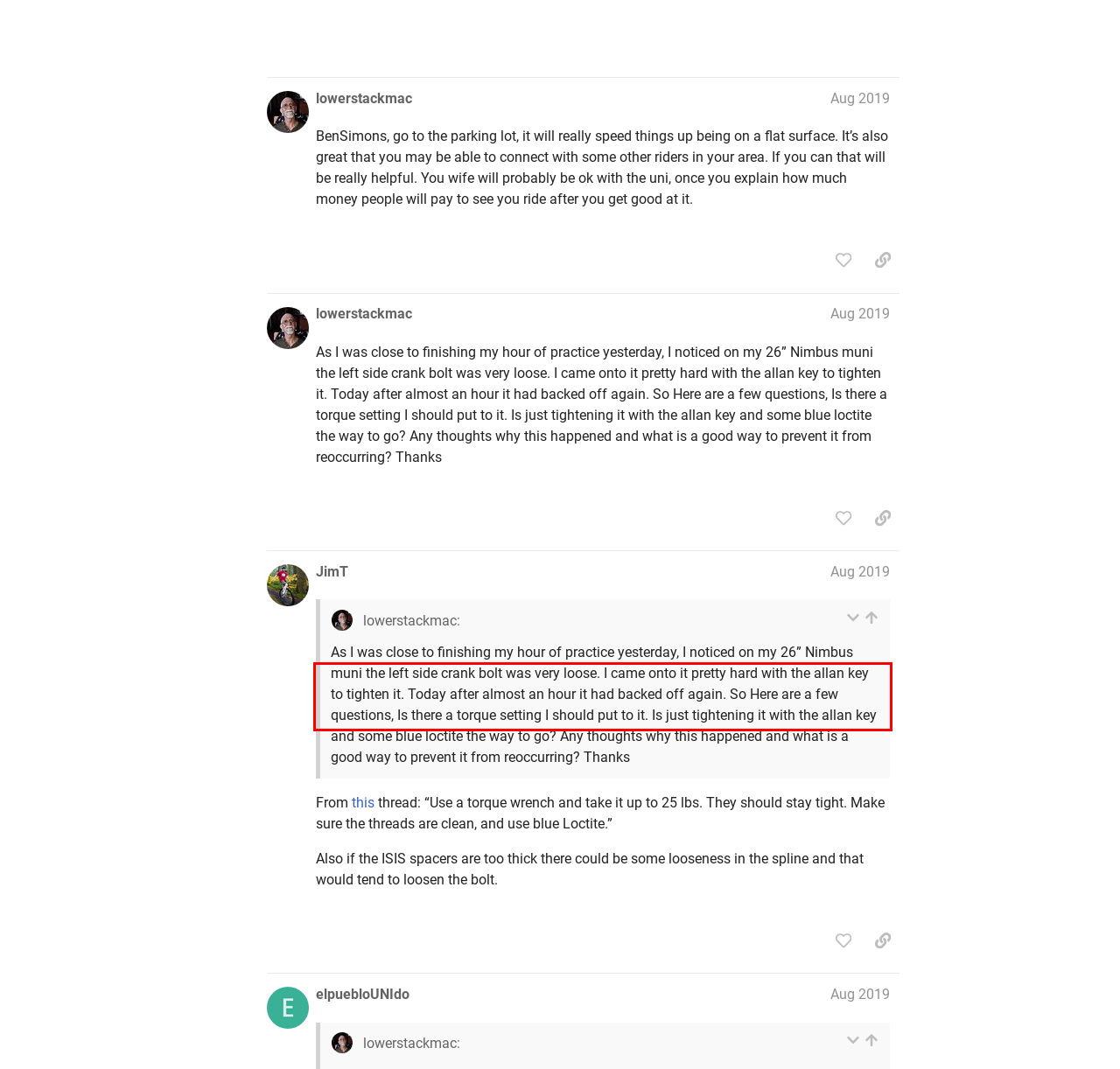From the given screenshot of a webpage, identify the red bounding box and extract the text content within it.

It is possible to have completely tight bolts but loose spacers. Make sure the the bolt and the spacer are tight. I bring this up because the ISIS interface caused a lot of confusion for me, early on. Good luck!